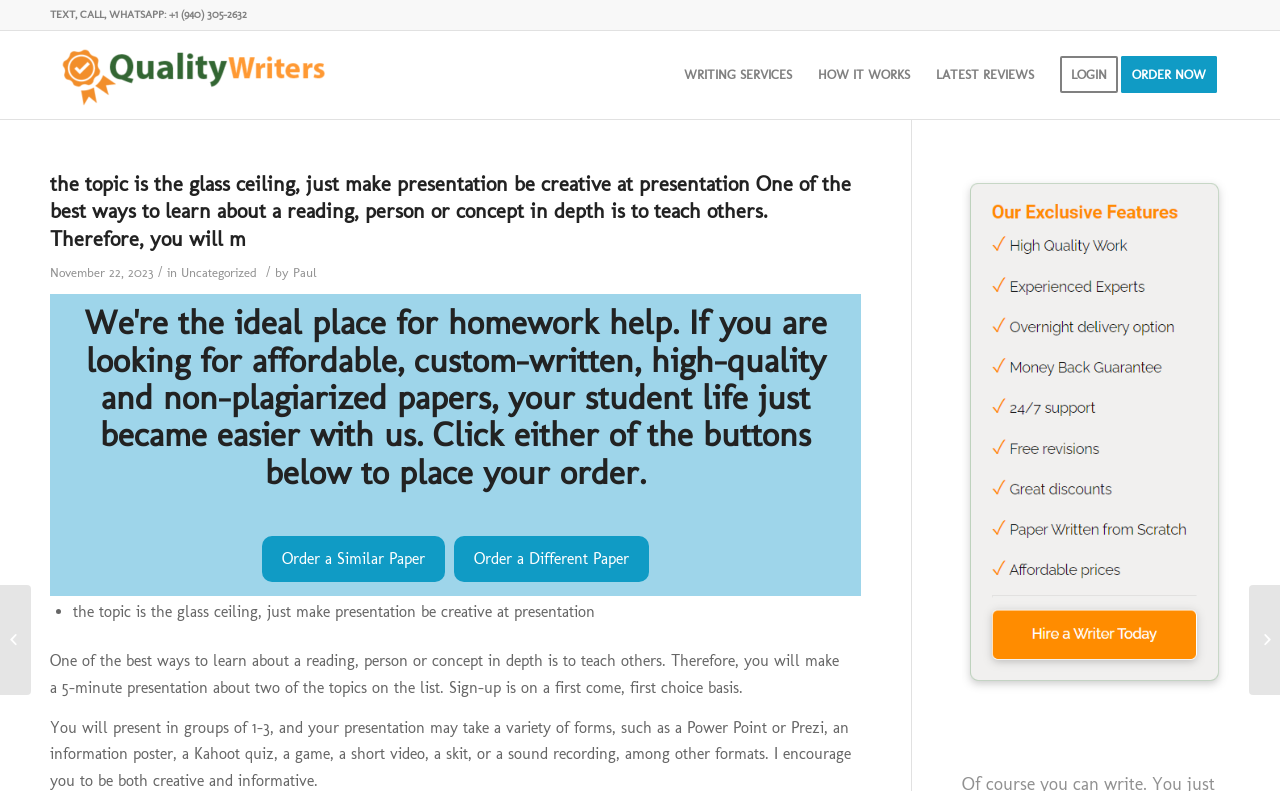Could you determine the bounding box coordinates of the clickable element to complete the instruction: "Learn about the writing services"? Provide the coordinates as four float numbers between 0 and 1, i.e., [left, top, right, bottom].

[0.524, 0.039, 0.629, 0.15]